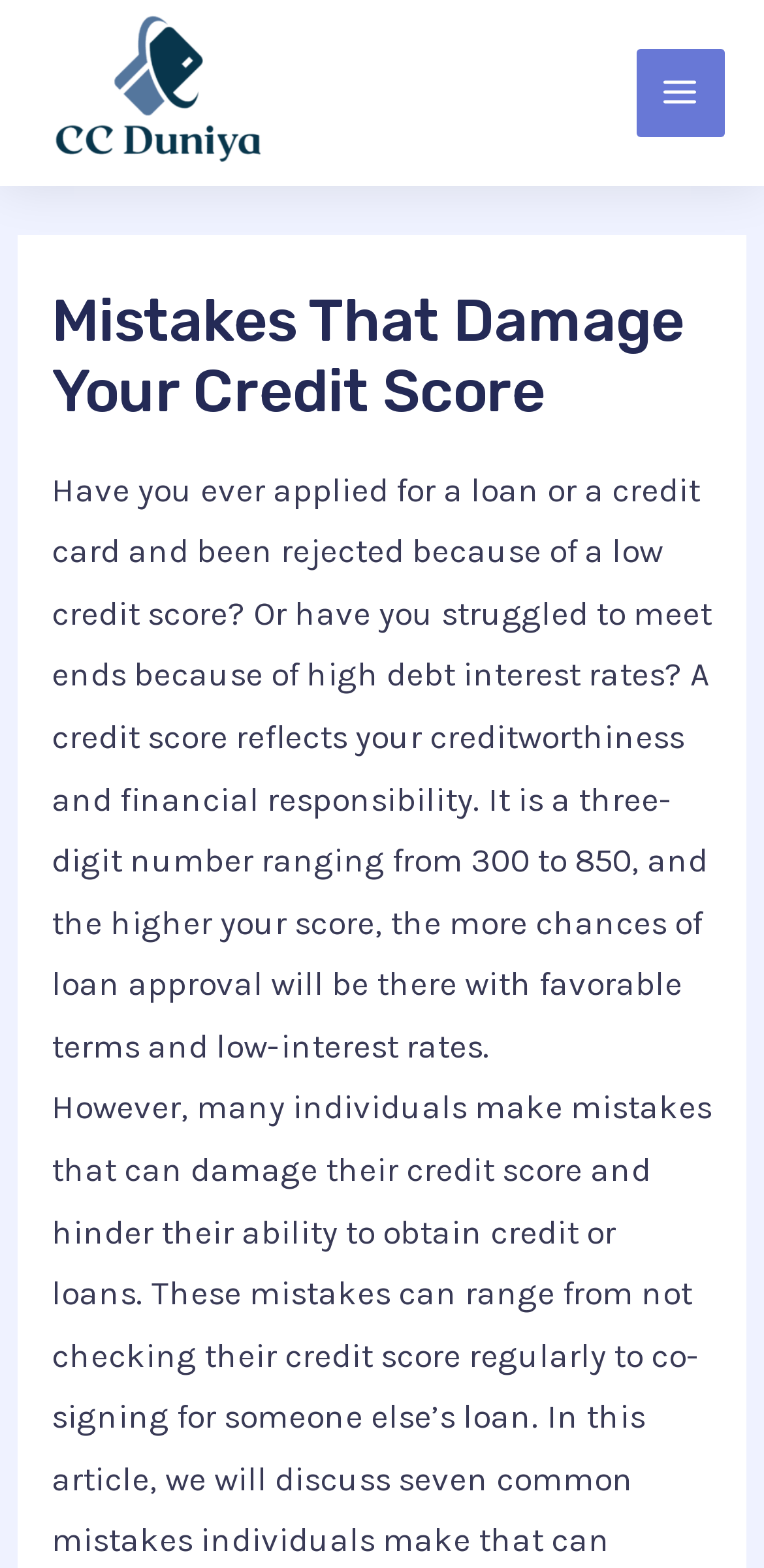Given the element description Main Menu, predict the bounding box coordinates for the UI element in the webpage screenshot. The format should be (top-left x, top-left y, bottom-right x, bottom-right y), and the values should be between 0 and 1.

[0.832, 0.031, 0.949, 0.088]